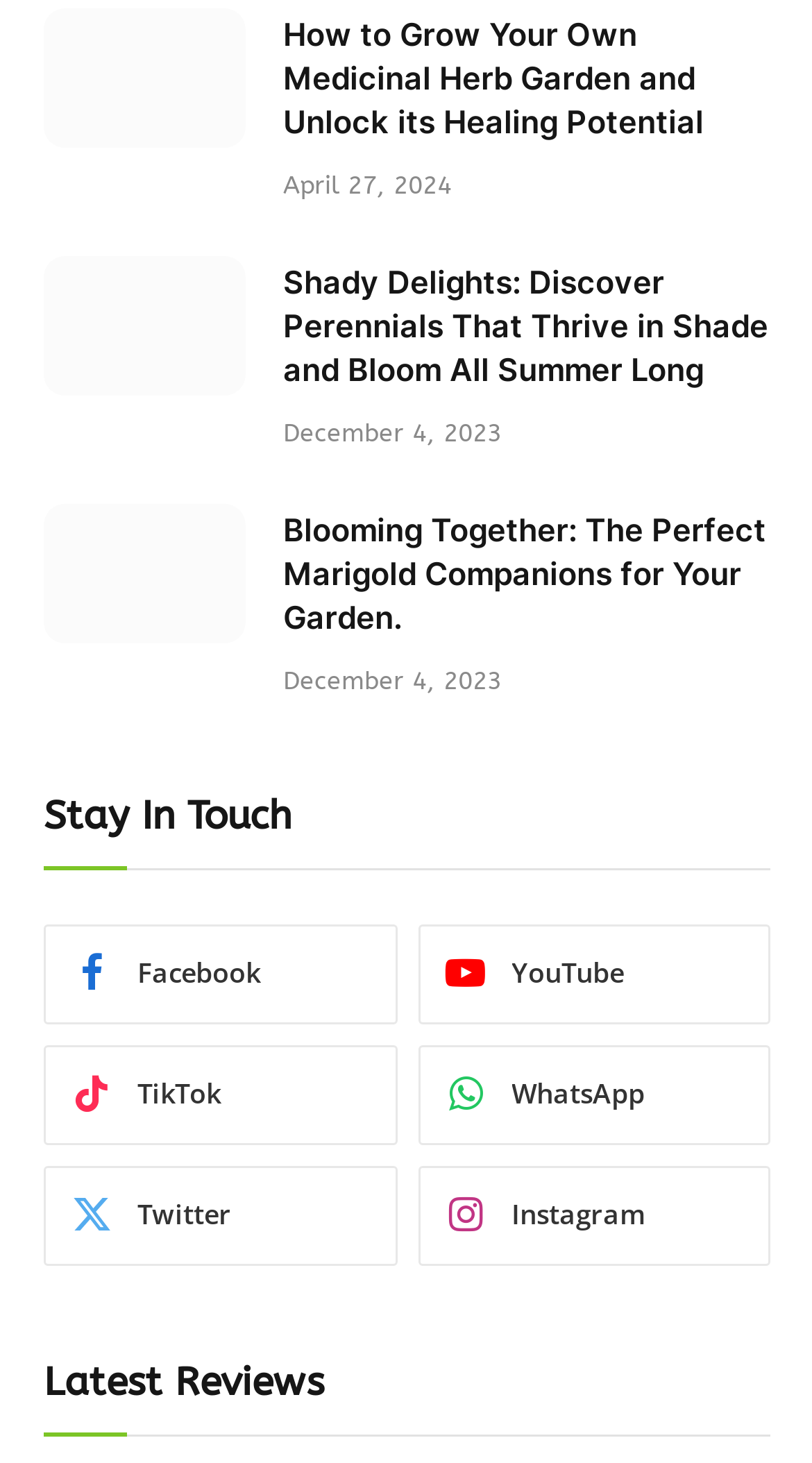Identify the bounding box coordinates of the section to be clicked to complete the task described by the following instruction: "Check the latest post date". The coordinates should be four float numbers between 0 and 1, formatted as [left, top, right, bottom].

[0.349, 0.117, 0.556, 0.137]